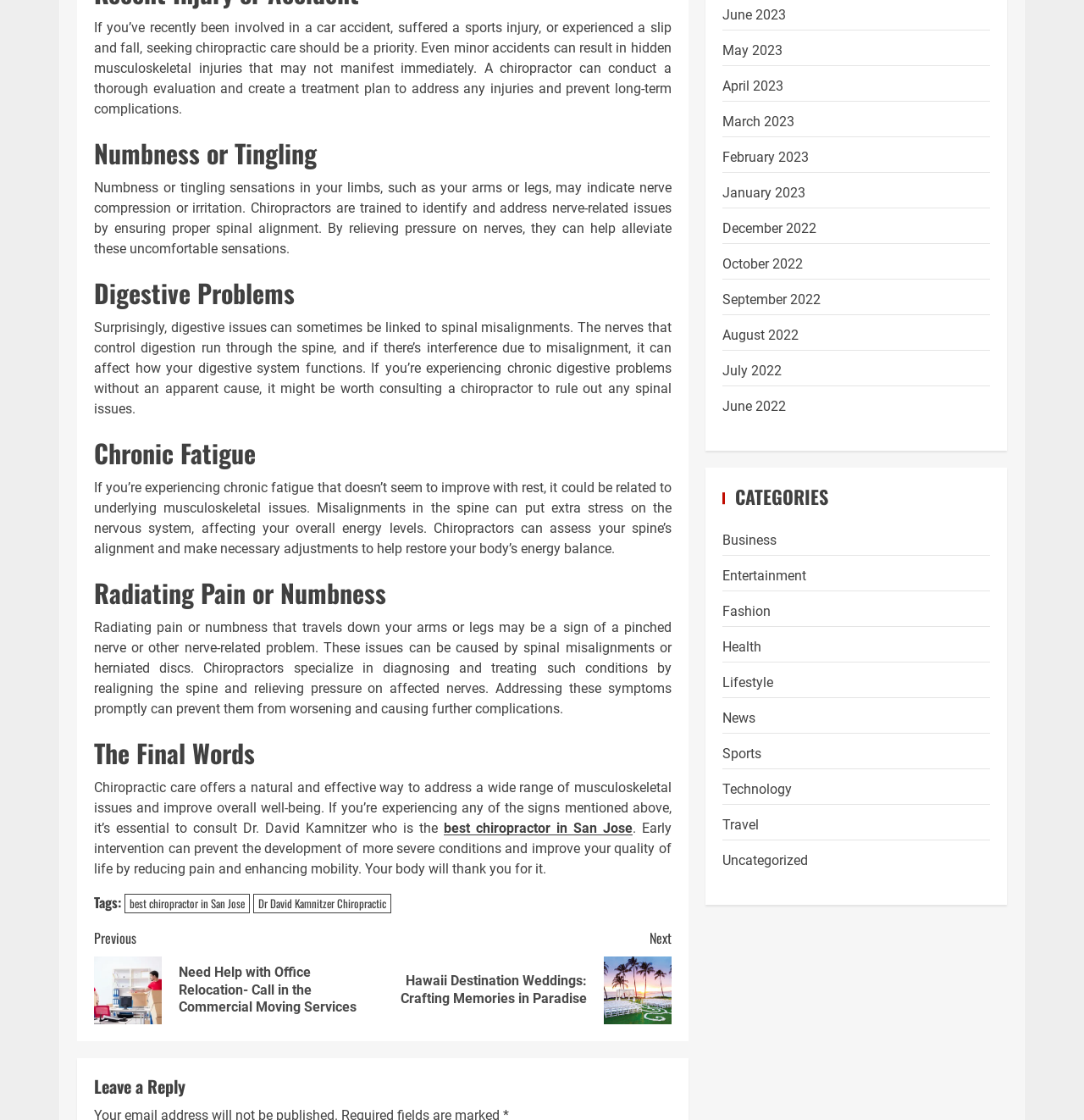Determine the bounding box coordinates of the element's region needed to click to follow the instruction: "Click on 'best chiropractor in San Jose'". Provide these coordinates as four float numbers between 0 and 1, formatted as [left, top, right, bottom].

[0.41, 0.732, 0.584, 0.747]